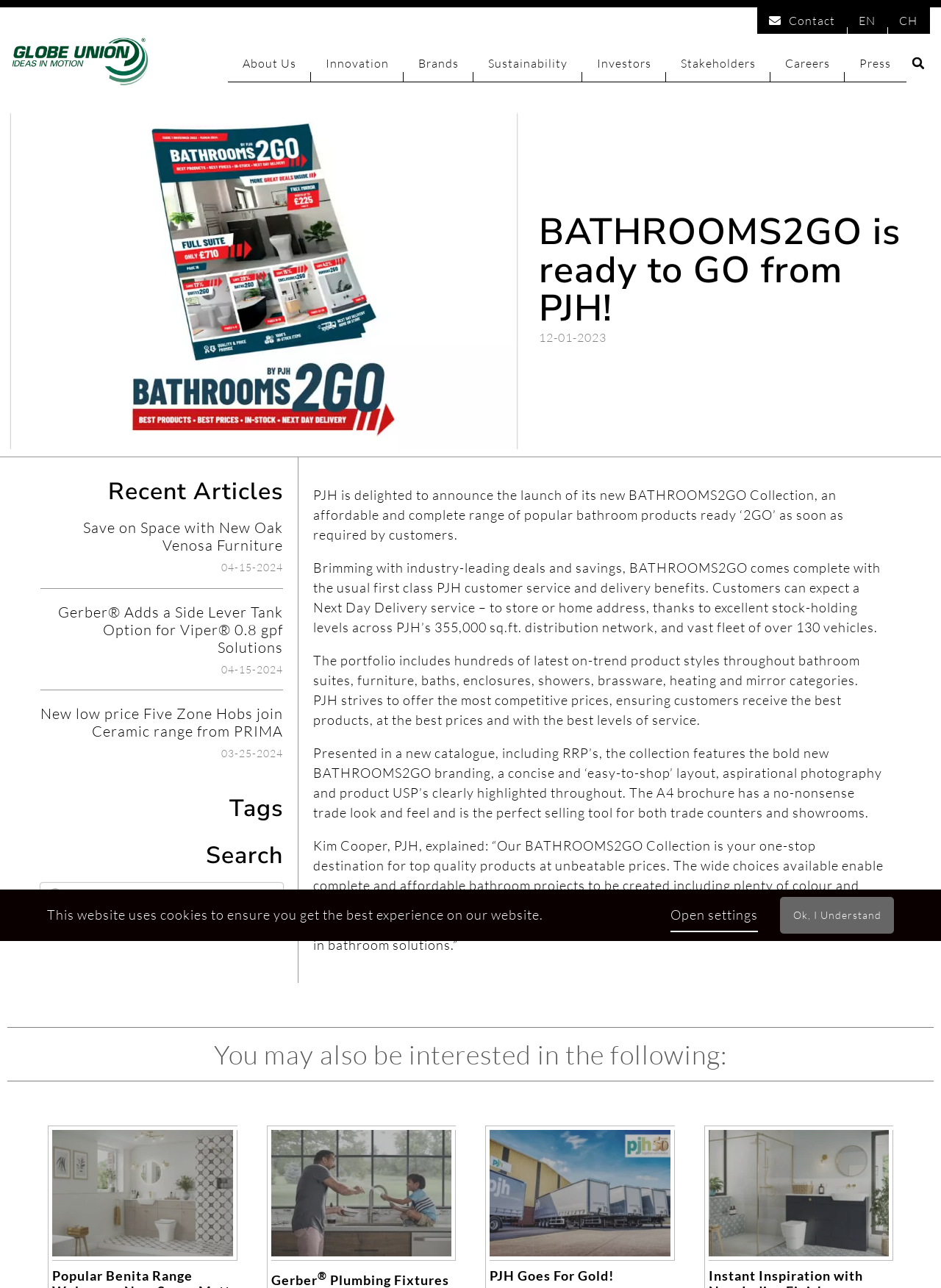Who explained the benefits of the BATHROOMS2GO Collection?
Based on the image, answer the question with as much detail as possible.

The webpage quotes Kim Cooper, from PJH, explaining the benefits of the BATHROOMS2GO Collection, including its wide choices, affordable prices, and customer service.